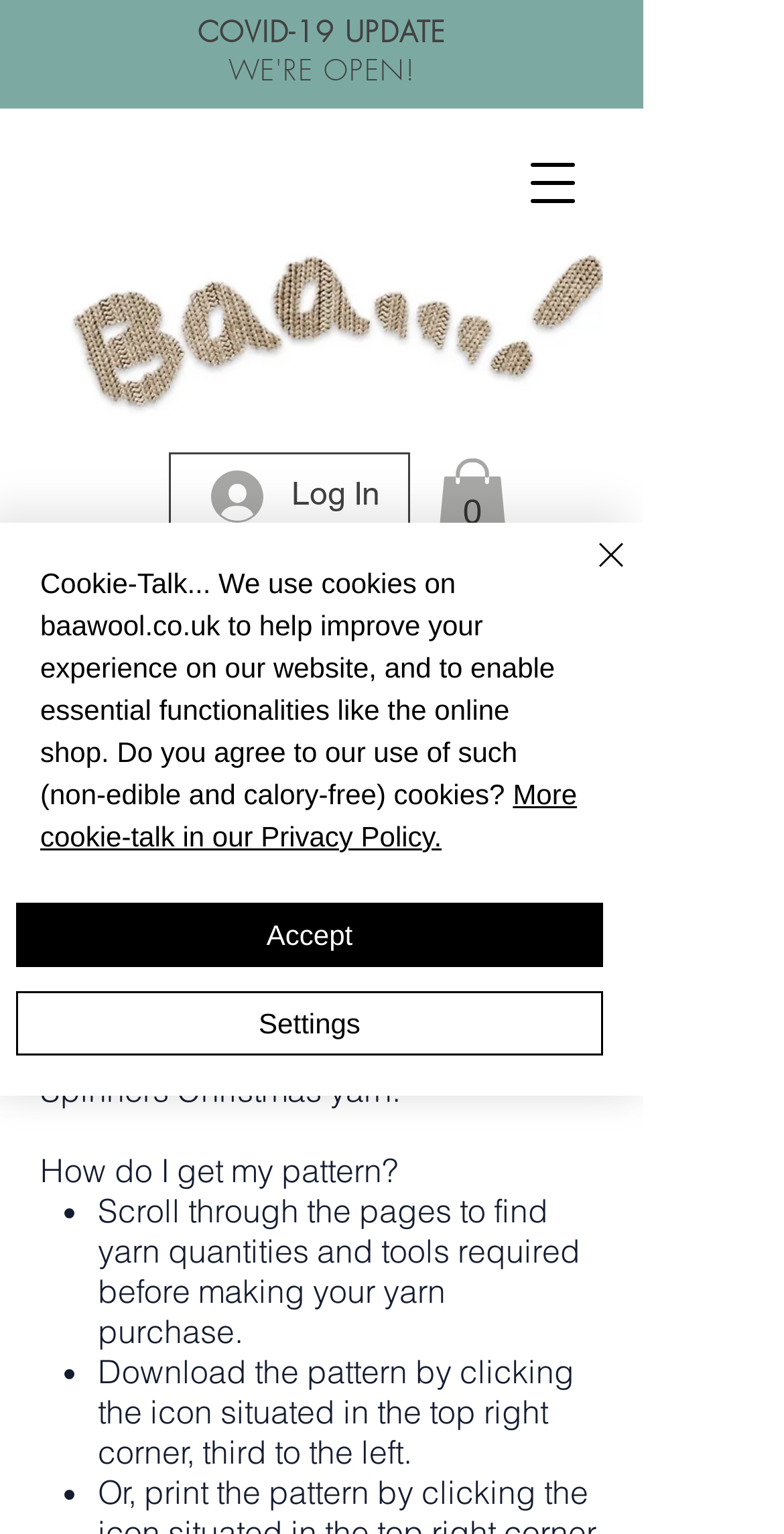What is the purpose of the website?
Based on the image, give a one-word or short phrase answer.

To sell yarn and provide patterns